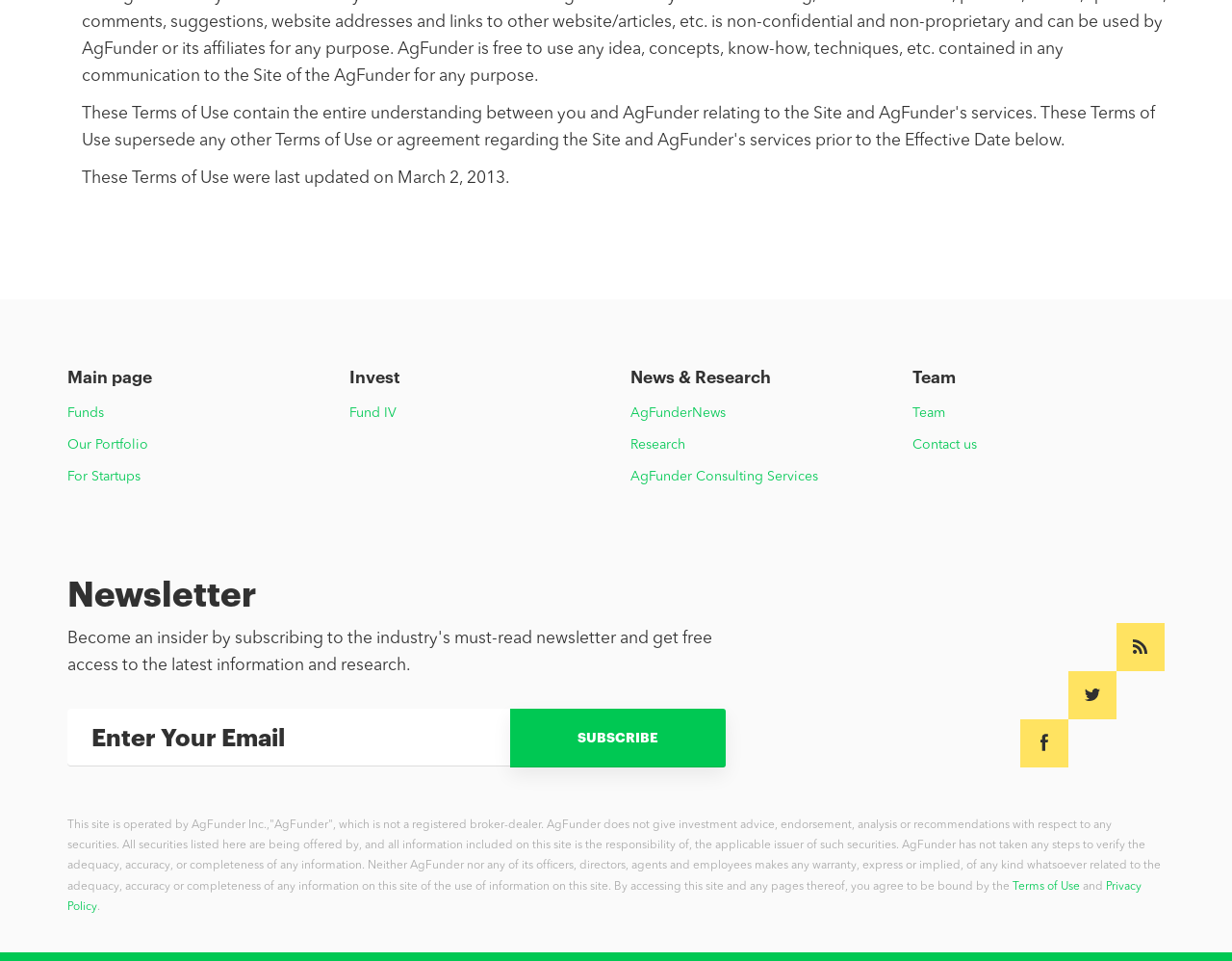Determine the bounding box coordinates for the element that should be clicked to follow this instruction: "Go to Funds". The coordinates should be given as four float numbers between 0 and 1, in the format [left, top, right, bottom].

[0.055, 0.423, 0.084, 0.437]